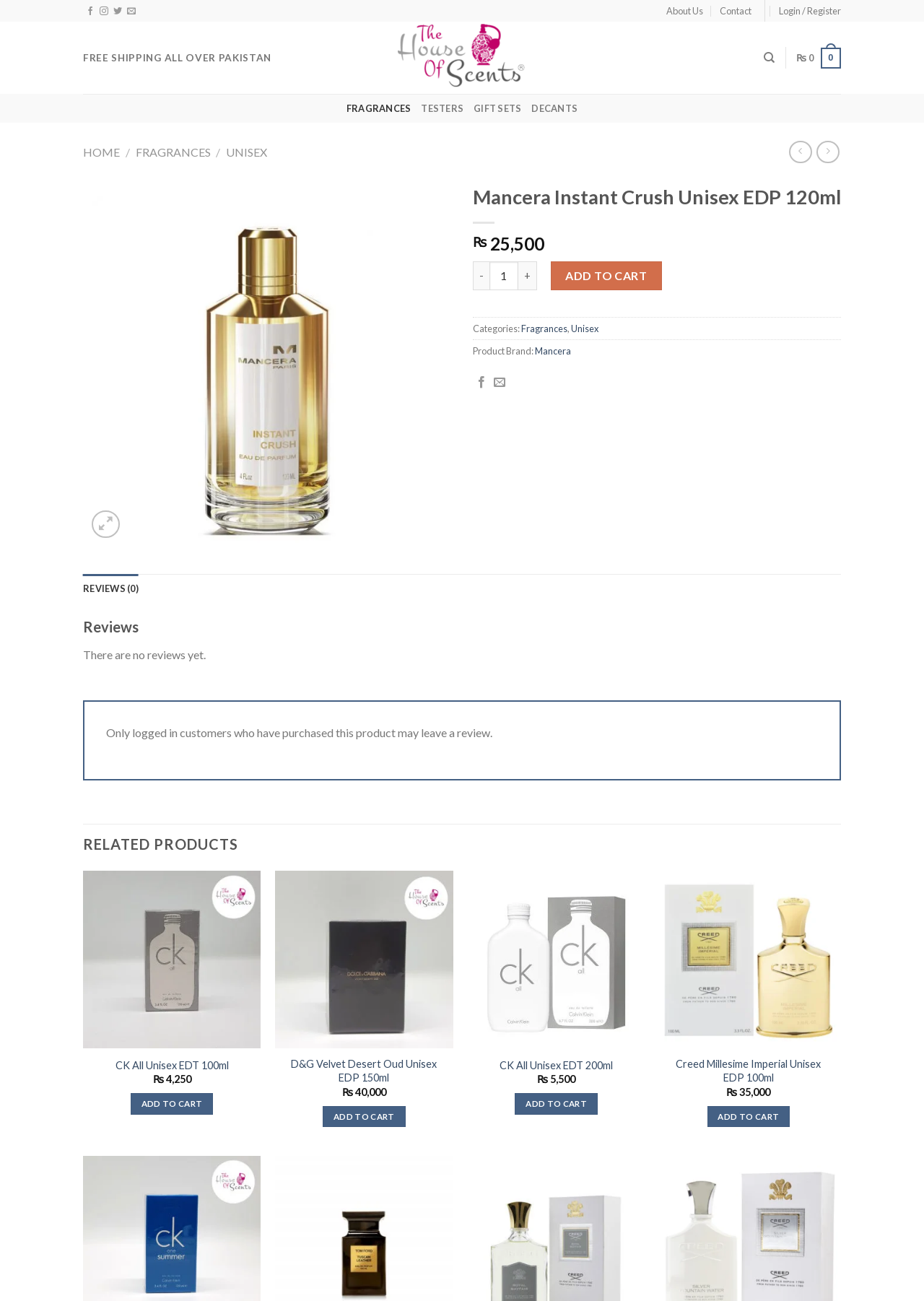Give a detailed account of the webpage's layout and content.

This webpage is about a product, Mancera Instant Crush Unisex EDP 120ml, sold by The House Of Scents. At the top, there are social media links to follow the brand on Facebook, Instagram, and Twitter, as well as a link to send an email. Next to these links, there is a navigation menu with options like "About Us", "Contact", and "Login / Register".

Below the navigation menu, there is a prominent logo of The House Of Scents, accompanied by a text "FREE SHIPPING ALL OVER PAKISTAN". On the right side of the logo, there are links to "Search" and a currency symbol "₨" with a value of "0".

The main content of the page is divided into sections. The first section displays the product name, "Mancera Instant Crush Unisex EDP 120ml", with a price of "₨25,500". There are buttons to adjust the product quantity and an "ADD TO CART" button.

Below the product information, there are links to categories, including "Fragrances" and "Unisex", and a product brand, "Mancera". There are also social sharing links to share the product on Facebook or email it to a friend.

The next section is a tab list with a single tab, "REVIEWS (0)", which is selected by default. This tab displays a message "There are no reviews yet" and a note that only logged-in customers who have purchased the product can leave a review.

The final section is titled "RELATED PRODUCTS" and displays four product recommendations with their names, prices, and "ADD TO CART" buttons. The products are CK All Unisex EDT 100ml, D&G Velvet Desert Oud Unisex EDP 150ml, CK All Unisex EDT 200ml, and Creed Millesime Imperial Unisex EDP 100ml.

At the bottom of the page, there is a "Go to top" link.